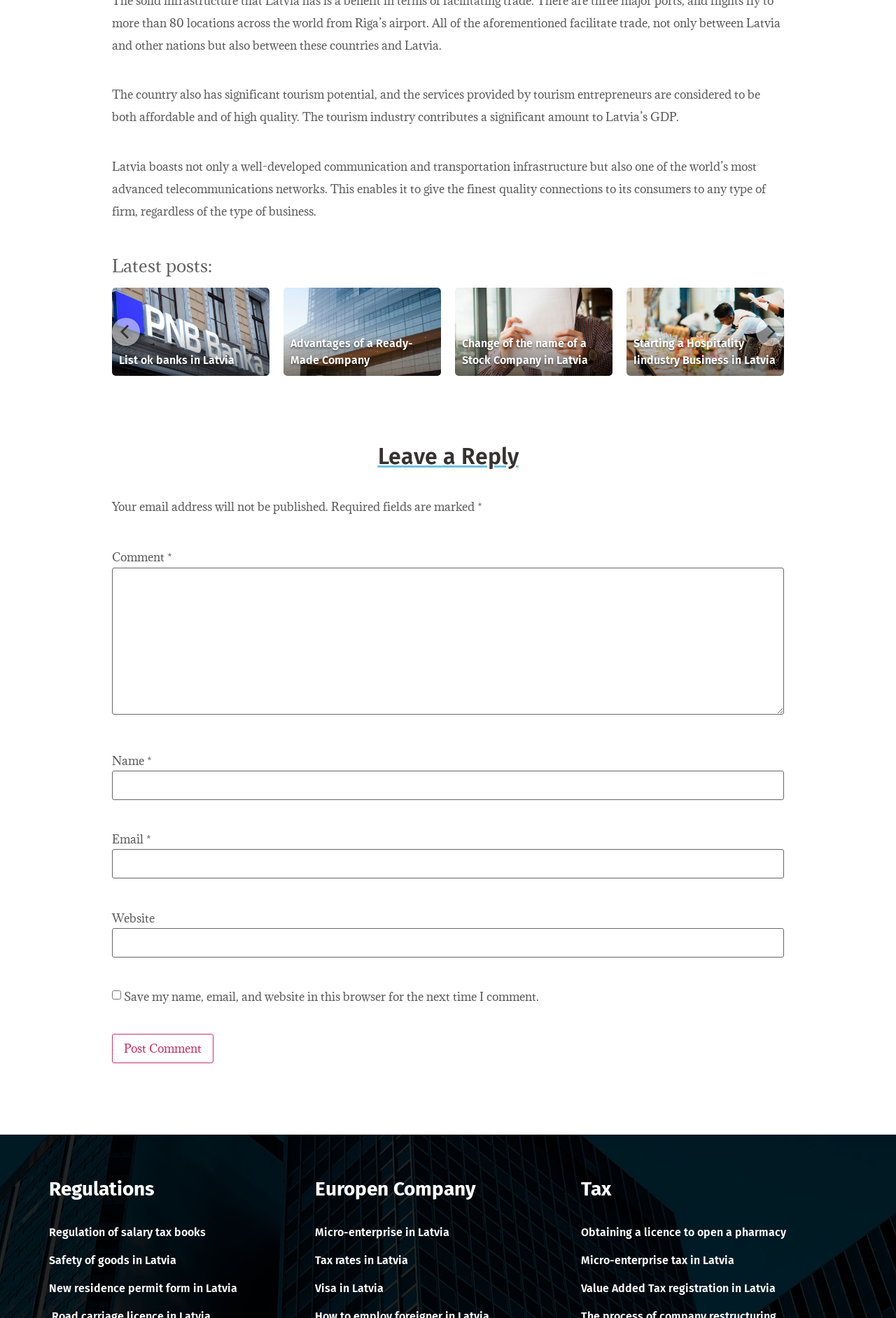Please determine the bounding box coordinates of the element's region to click in order to carry out the following instruction: "Click on the 'List ok banks in Latvia' link". The coordinates should be four float numbers between 0 and 1, i.e., [left, top, right, bottom].

[0.133, 0.267, 0.293, 0.28]